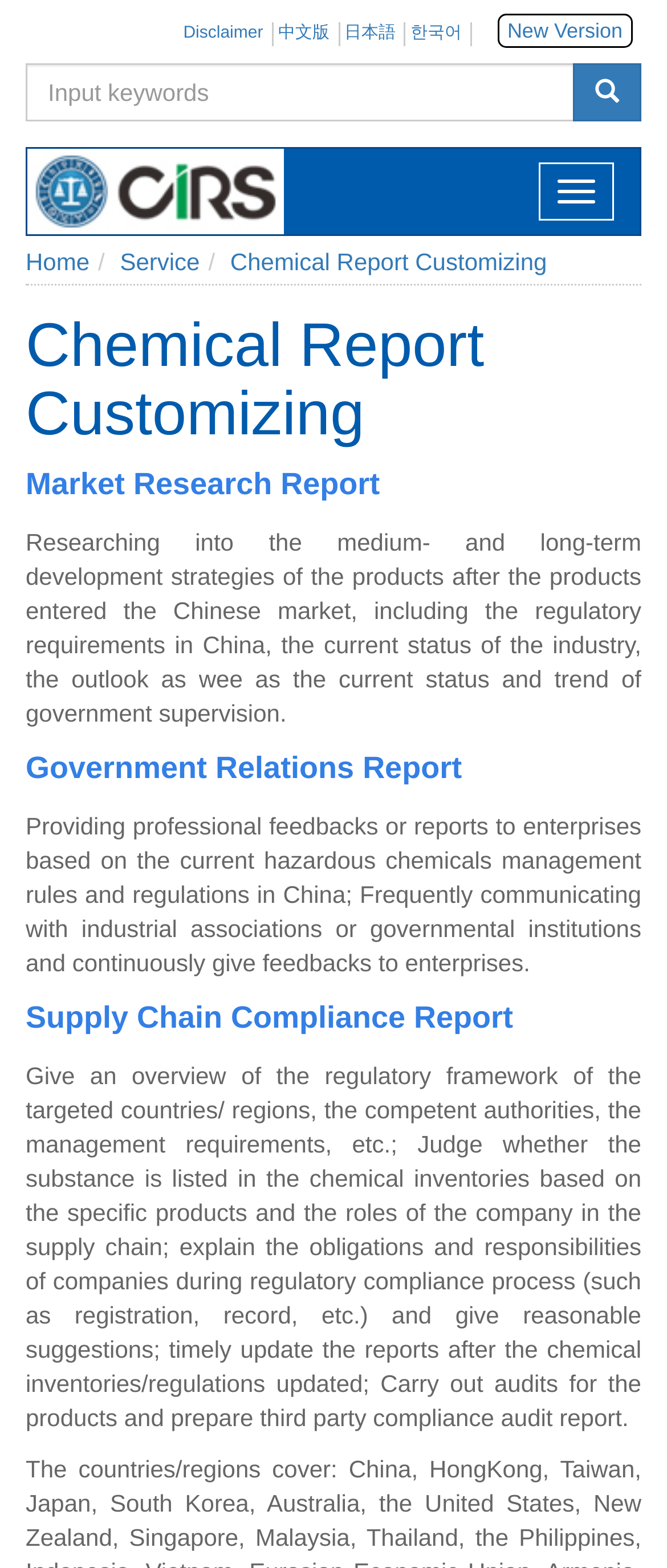Identify the bounding box coordinates of the clickable region to carry out the given instruction: "customize chemical report".

[0.345, 0.158, 0.82, 0.176]